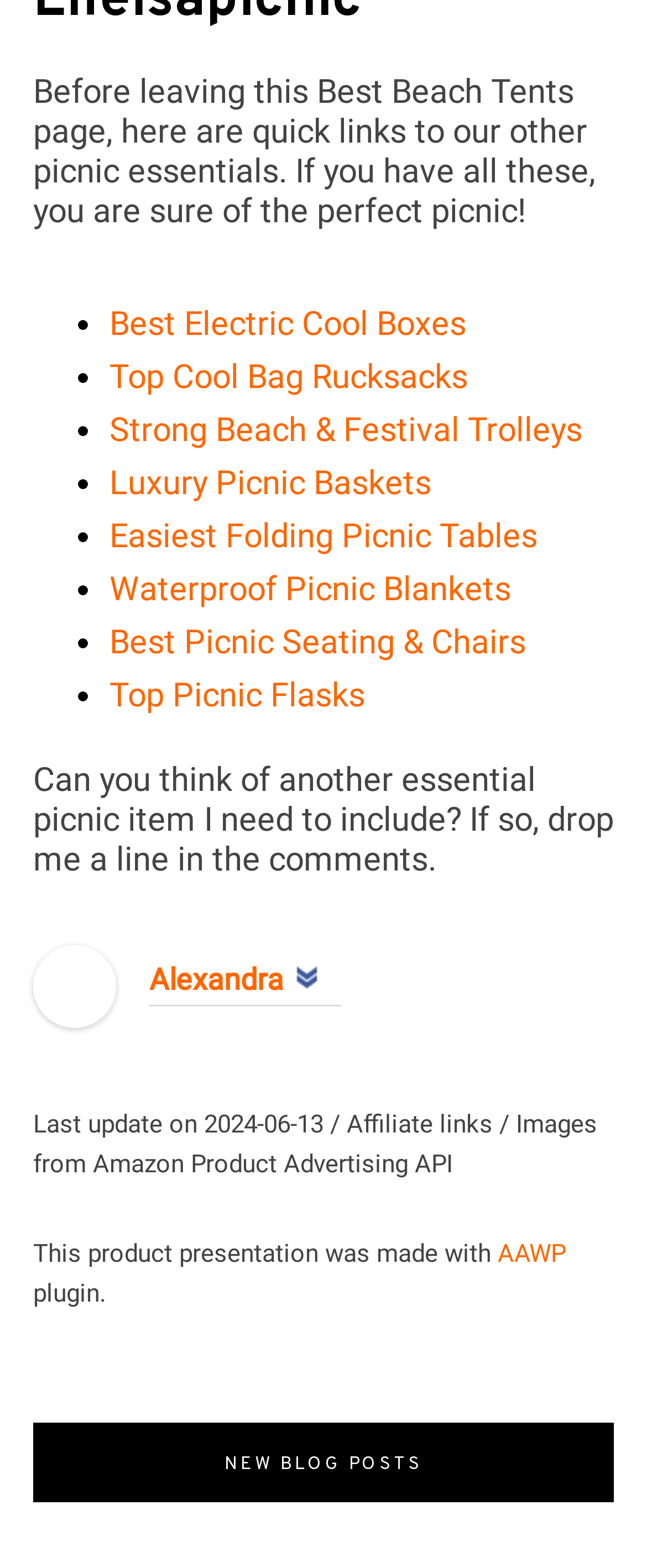Please identify the bounding box coordinates of the element that needs to be clicked to perform the following instruction: "Visit the author's page".

[0.231, 0.613, 0.438, 0.635]